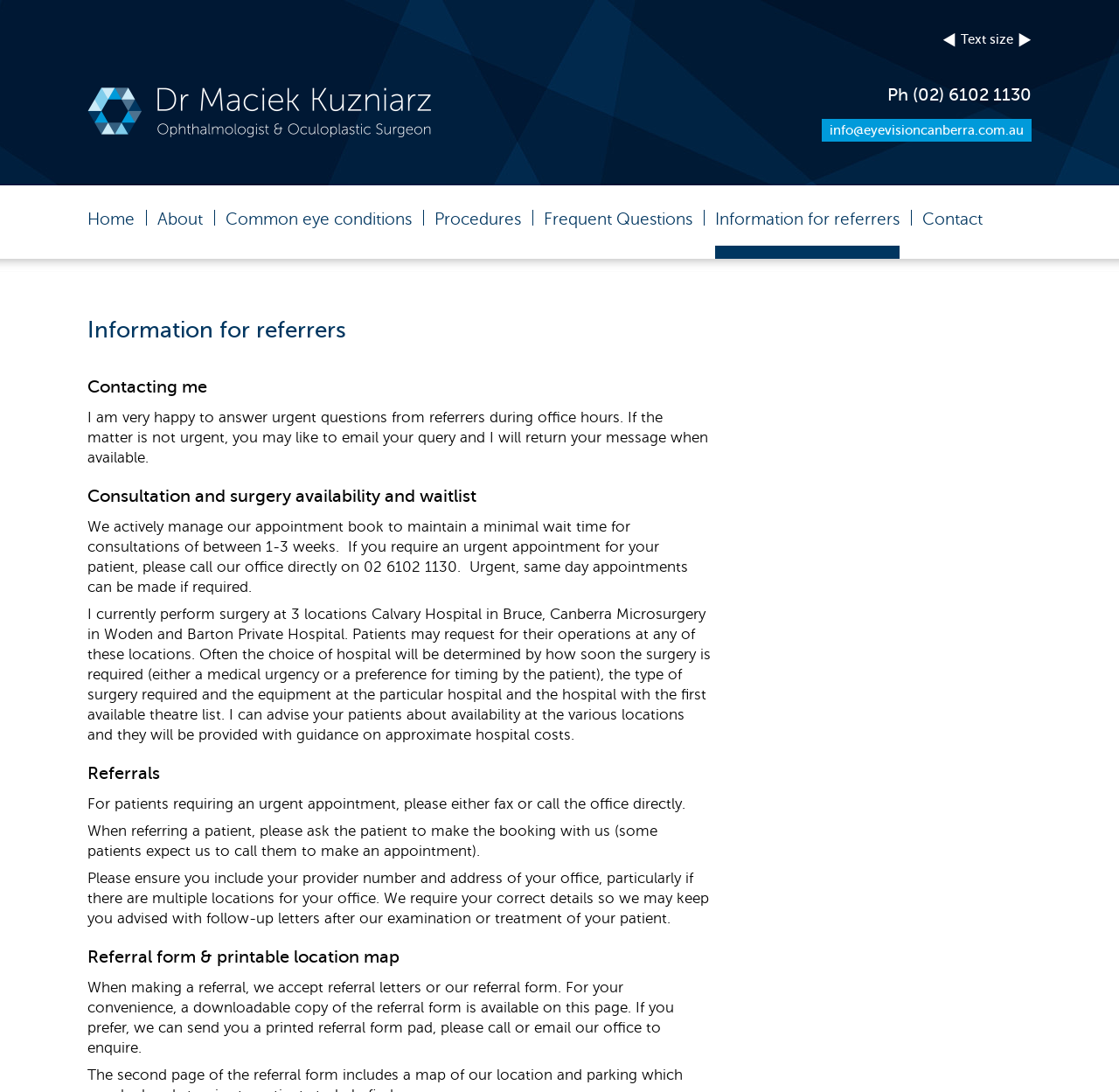How many locations does Dr Maciek Kuzniarz perform surgery at?
Give a single word or phrase answer based on the content of the image.

3